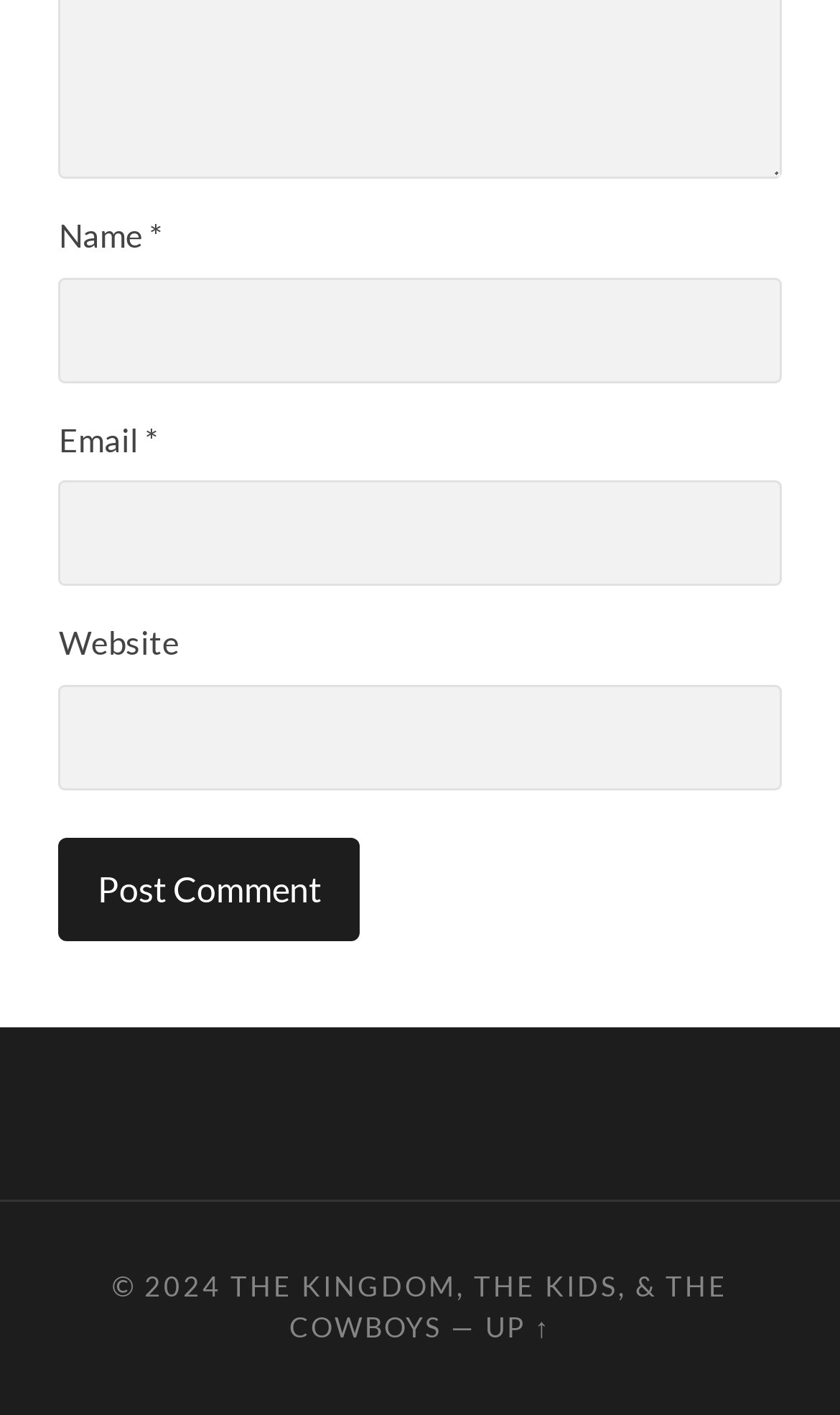Can you find the bounding box coordinates for the UI element given this description: "Up ↑"? Provide the coordinates as four float numbers between 0 and 1: [left, top, right, bottom].

[0.578, 0.926, 0.656, 0.95]